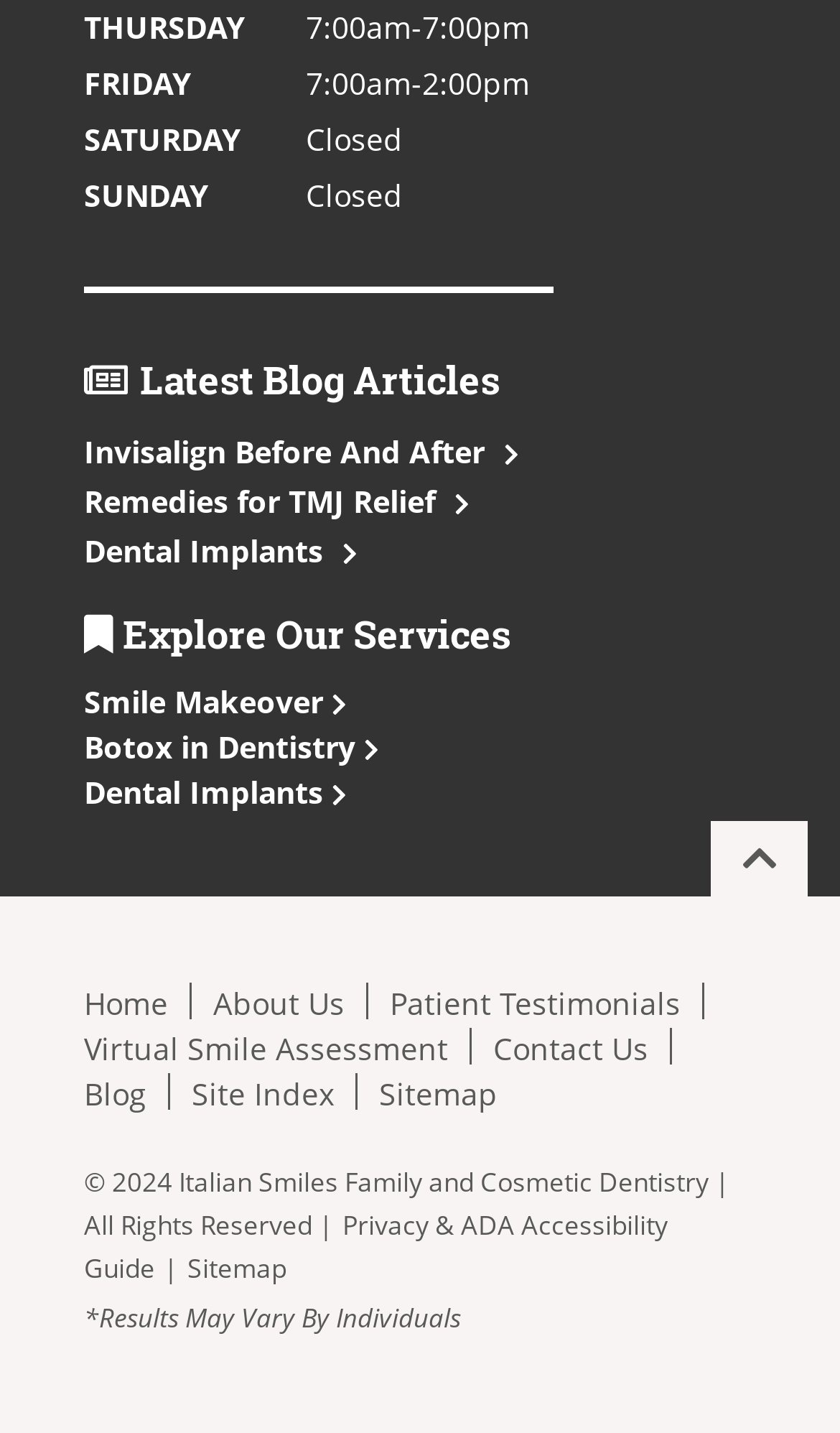Identify the bounding box coordinates of the region that should be clicked to execute the following instruction: "Publish with Us".

None